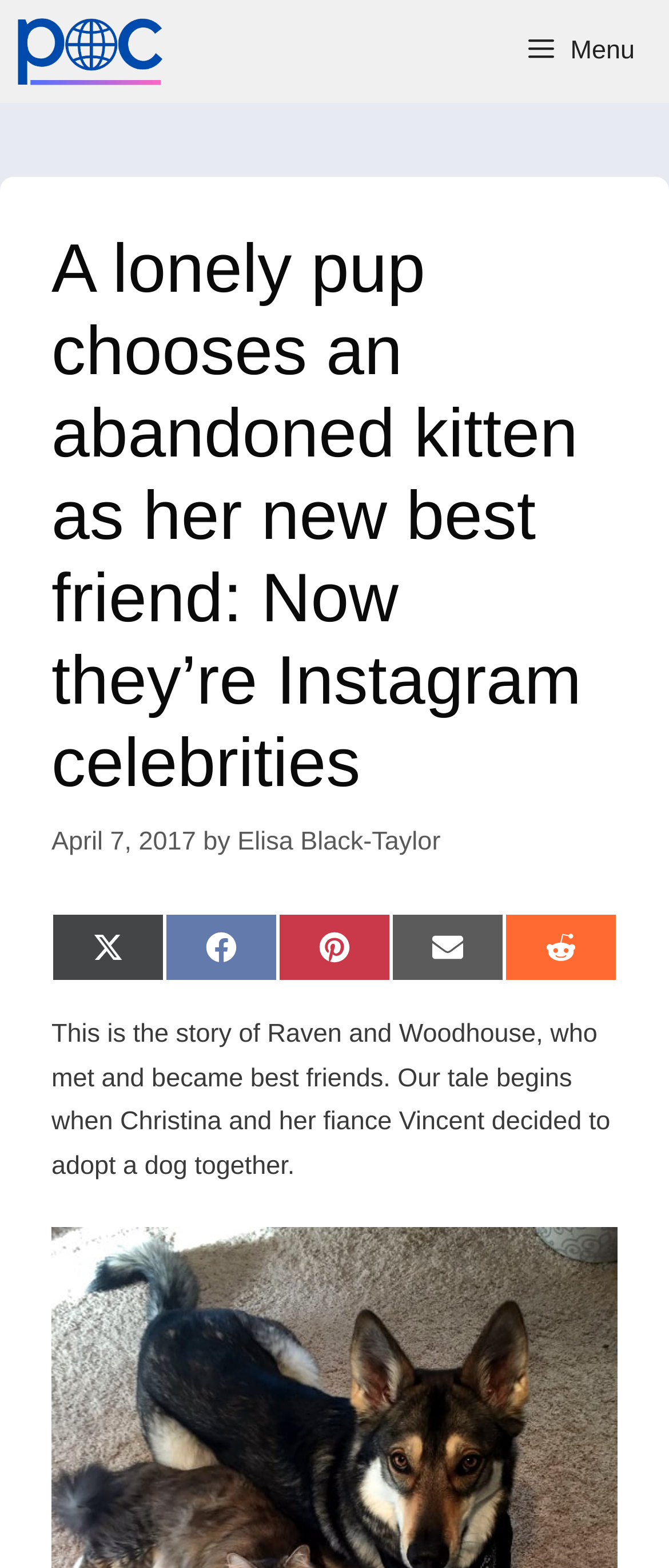Provide a one-word or short-phrase response to the question:
What is the purpose of the button with the '' icon?

Menu